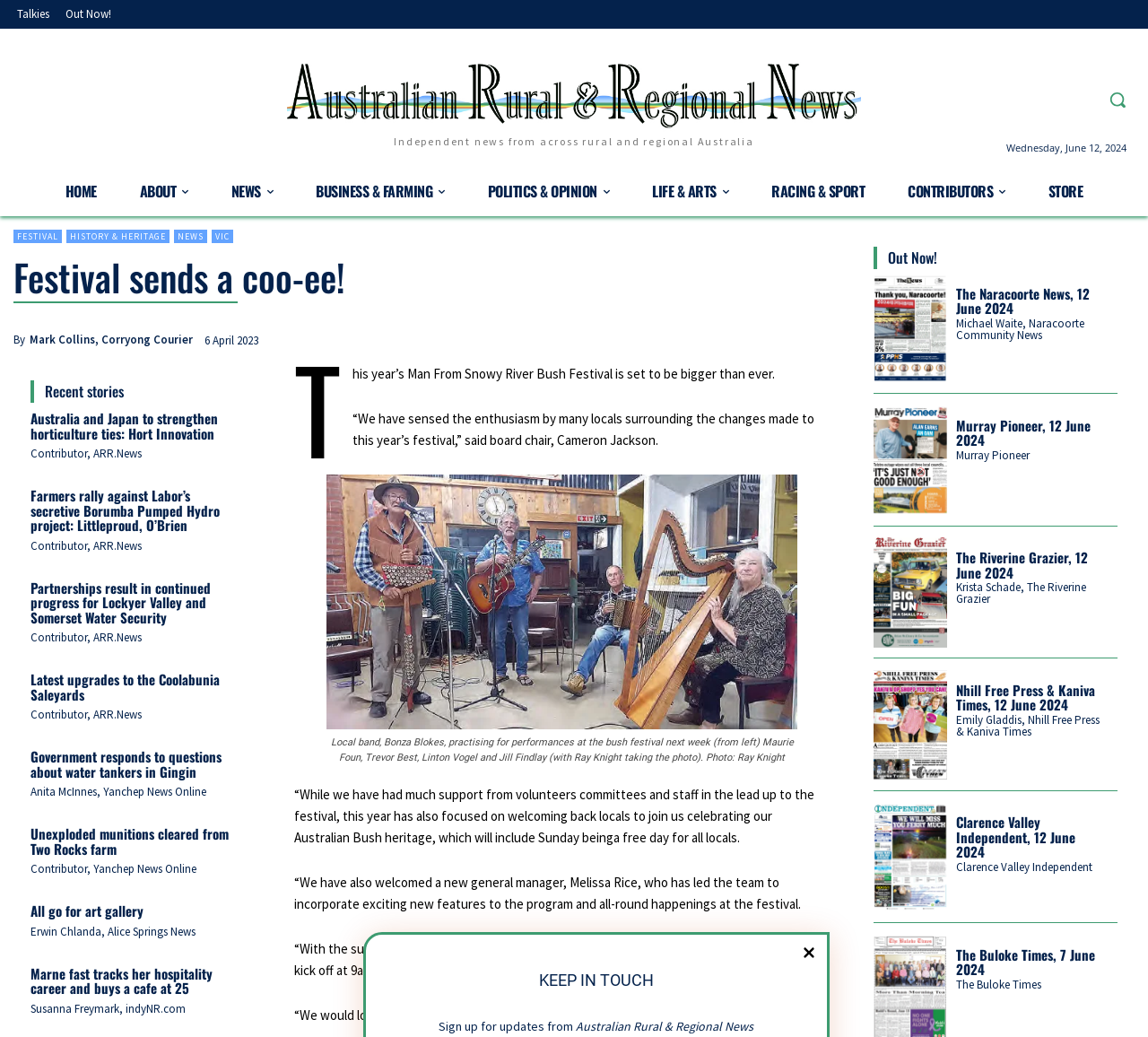What is the name of the festival mentioned in the article?
Use the image to give a comprehensive and detailed response to the question.

I inferred this answer by reading the static text 'This year’s Man From Snowy River Bush Festival is set to be bigger than ever.' which is located at the coordinates [0.257, 0.312, 0.675, 0.473]. This text is likely to be the main topic of the article, and hence the name of the festival.